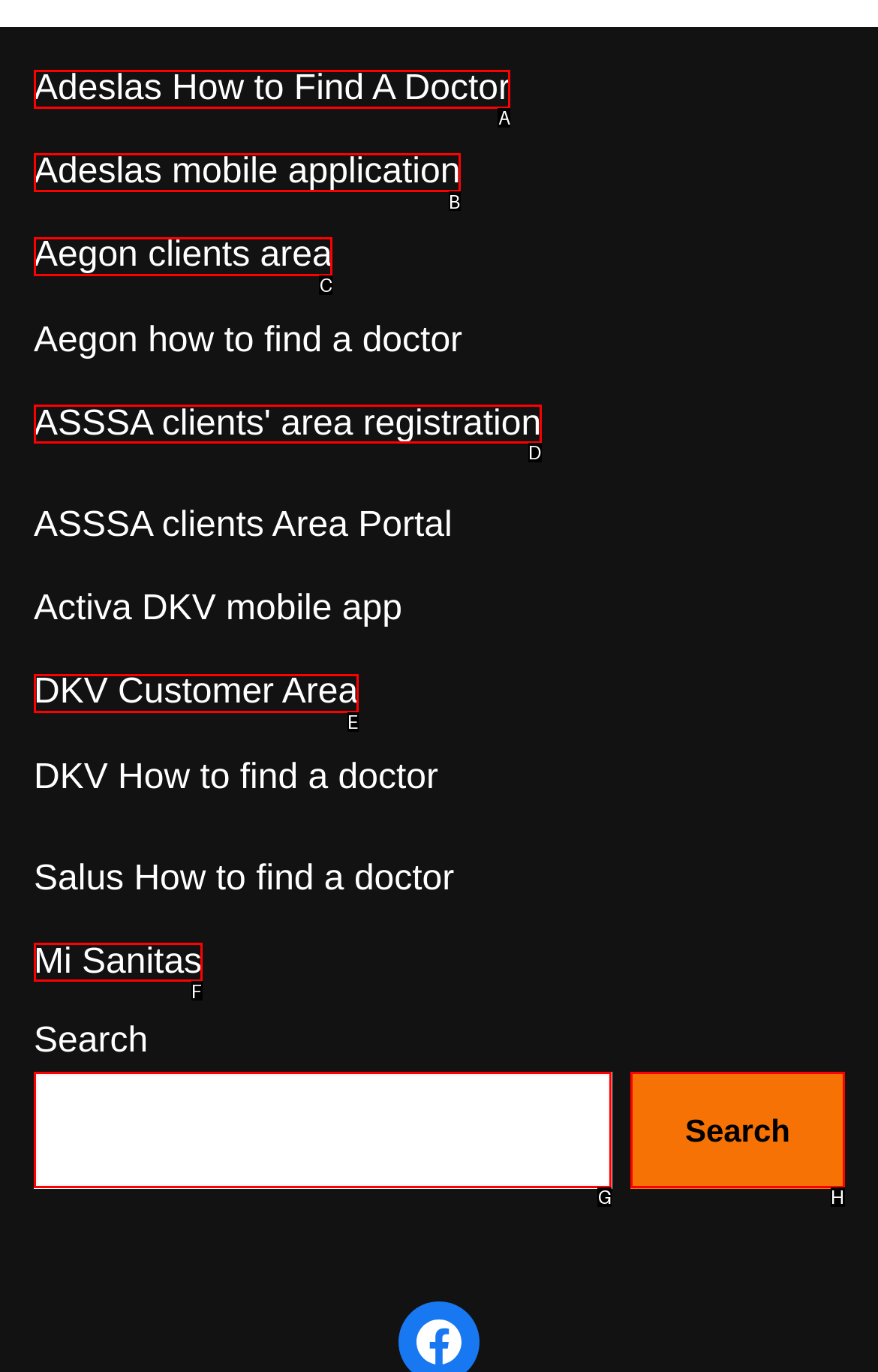Identify the HTML element that matches the description: Search. Provide the letter of the correct option from the choices.

H